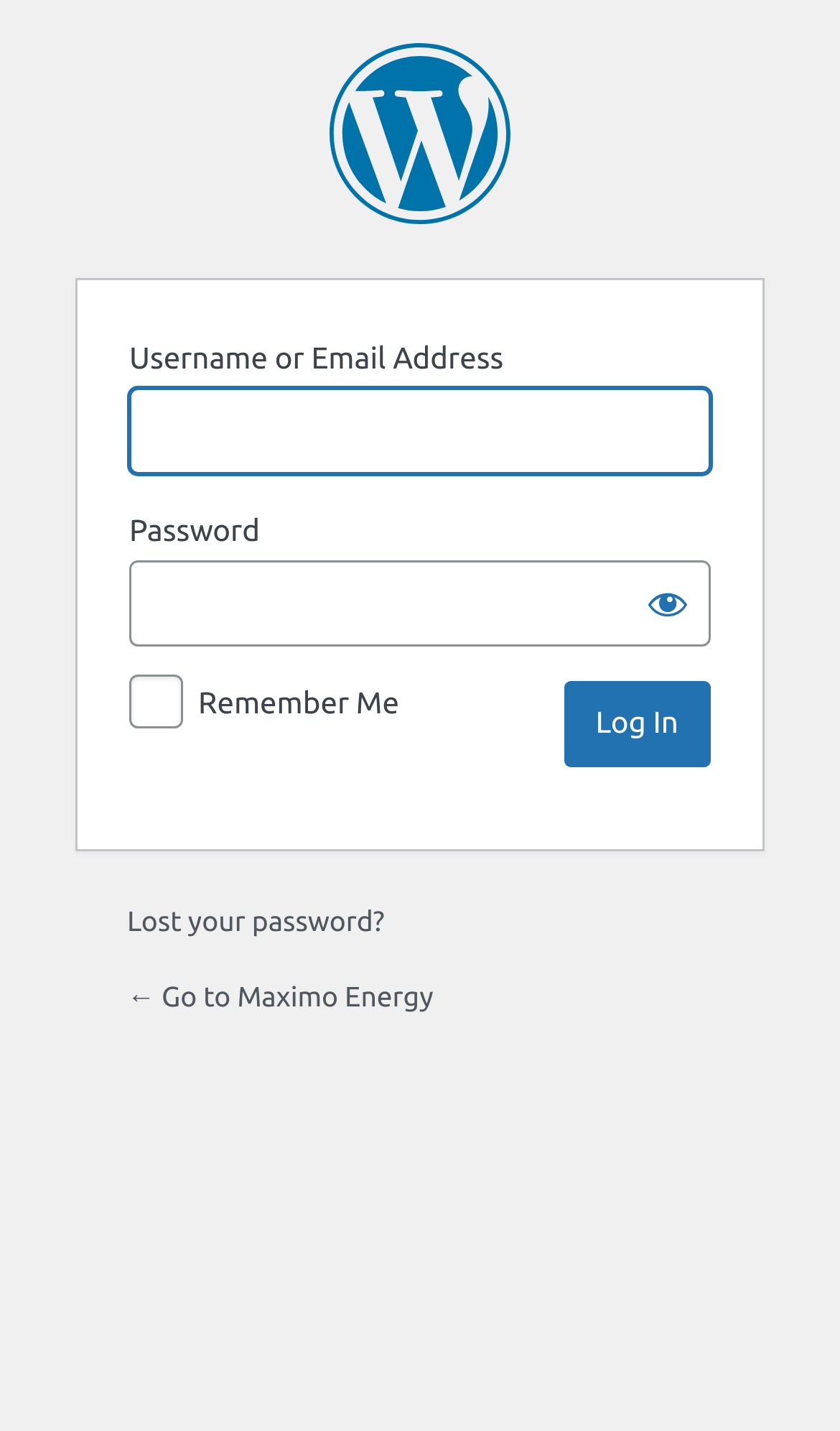Please identify the bounding box coordinates of the element I should click to complete this instruction: 'Log in'. The coordinates should be given as four float numbers between 0 and 1, like this: [left, top, right, bottom].

[0.671, 0.475, 0.846, 0.535]